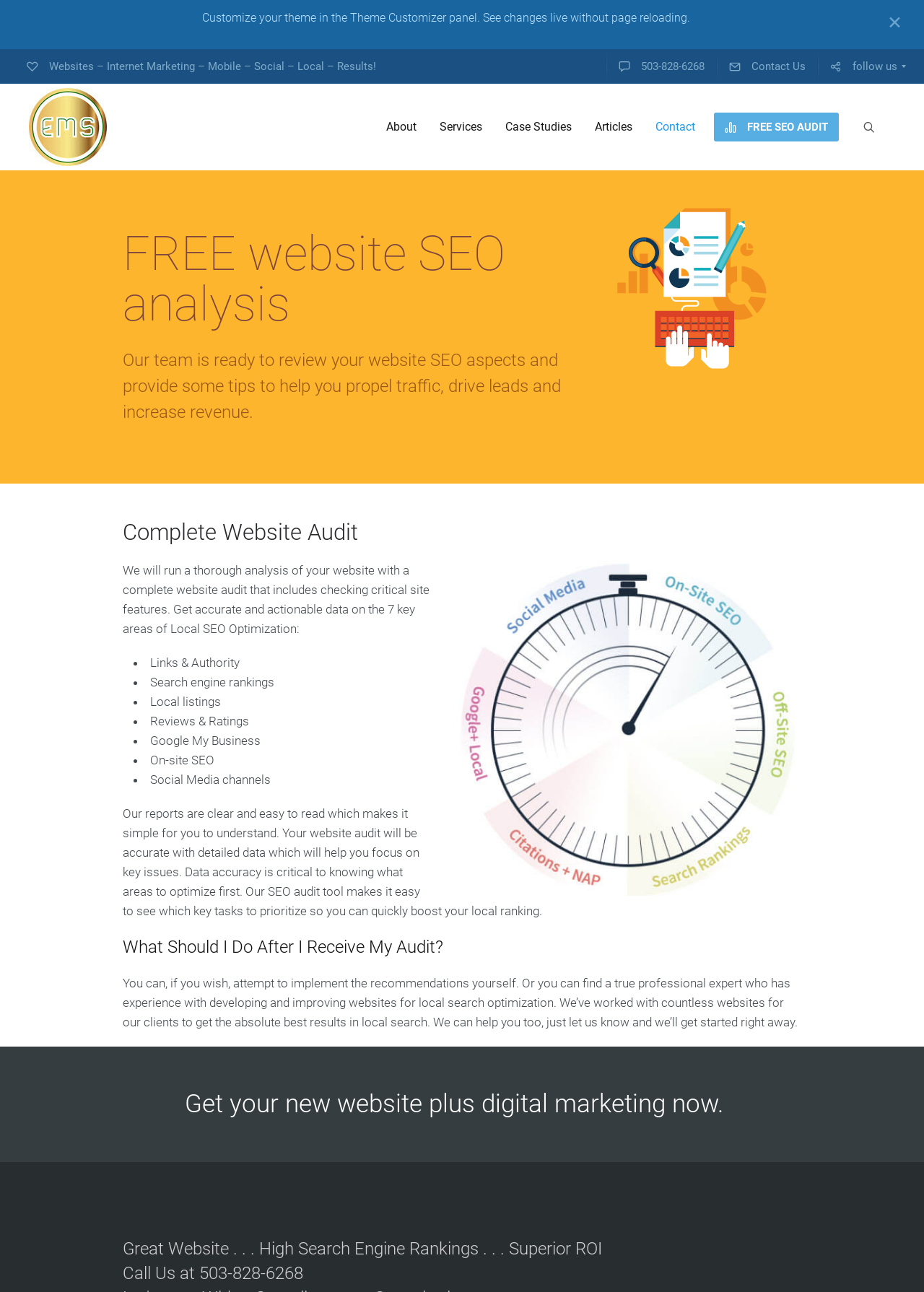Please provide a detailed answer to the question below by examining the image:
What can you do after receiving the website audit report?

I found the options by reading the section 'What Should I Do After I Receive My Audit?', which explains that you can either implement the recommendations yourself or find a professional expert to help you with local search optimization.